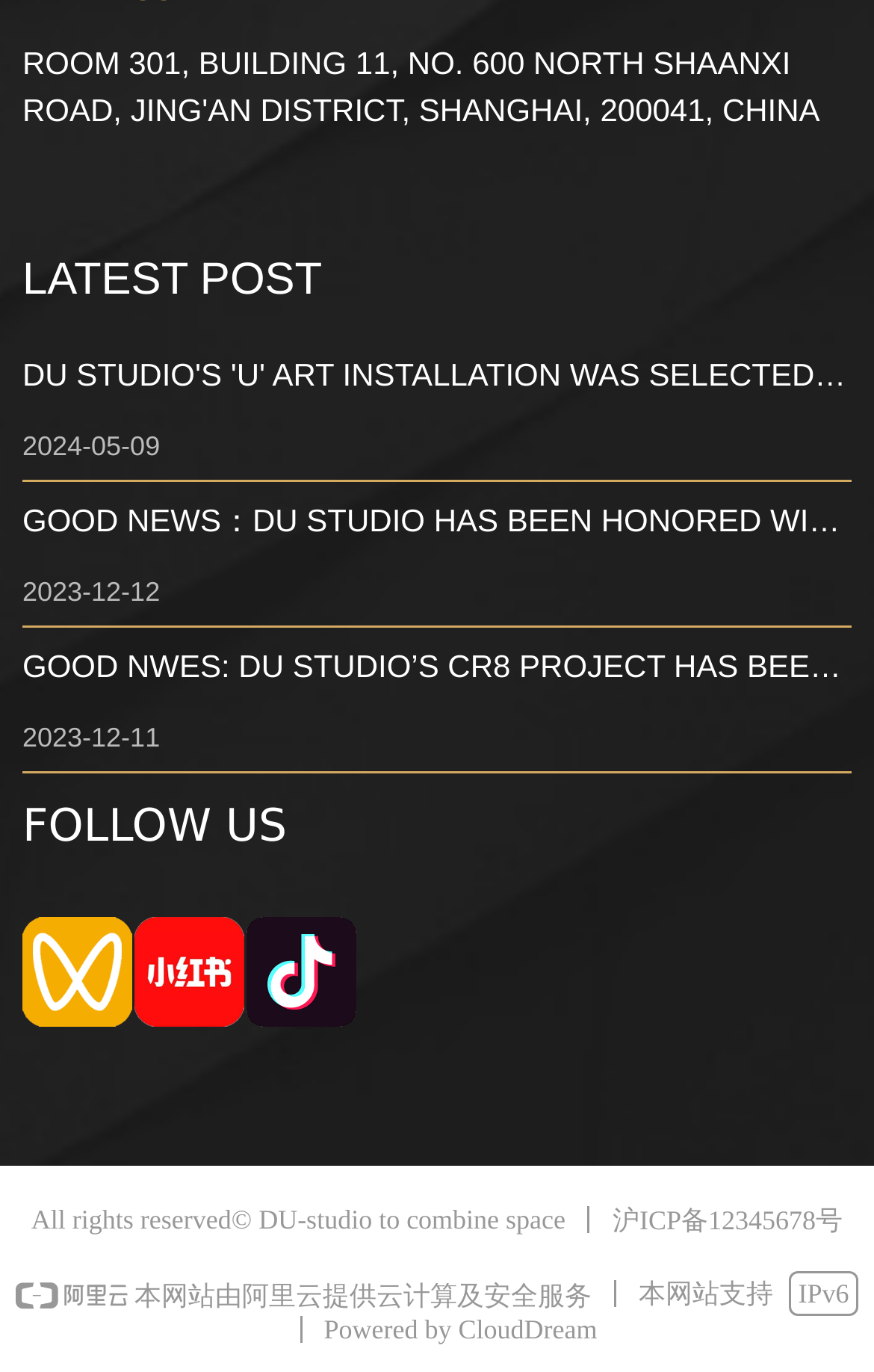Examine the image and give a thorough answer to the following question:
What is the name of the festival mentioned?

The name of the festival can be found in the heading 'DU STUDIO'S 'U' ART INSTALLATION WAS SELECTED FOR THE 2024 DESIGN SHANGHAI @XINTIANDI DESIGN FESTIVAL', which mentions the festival as 'Design Shanghai @XINTIANDI Design Festival'.